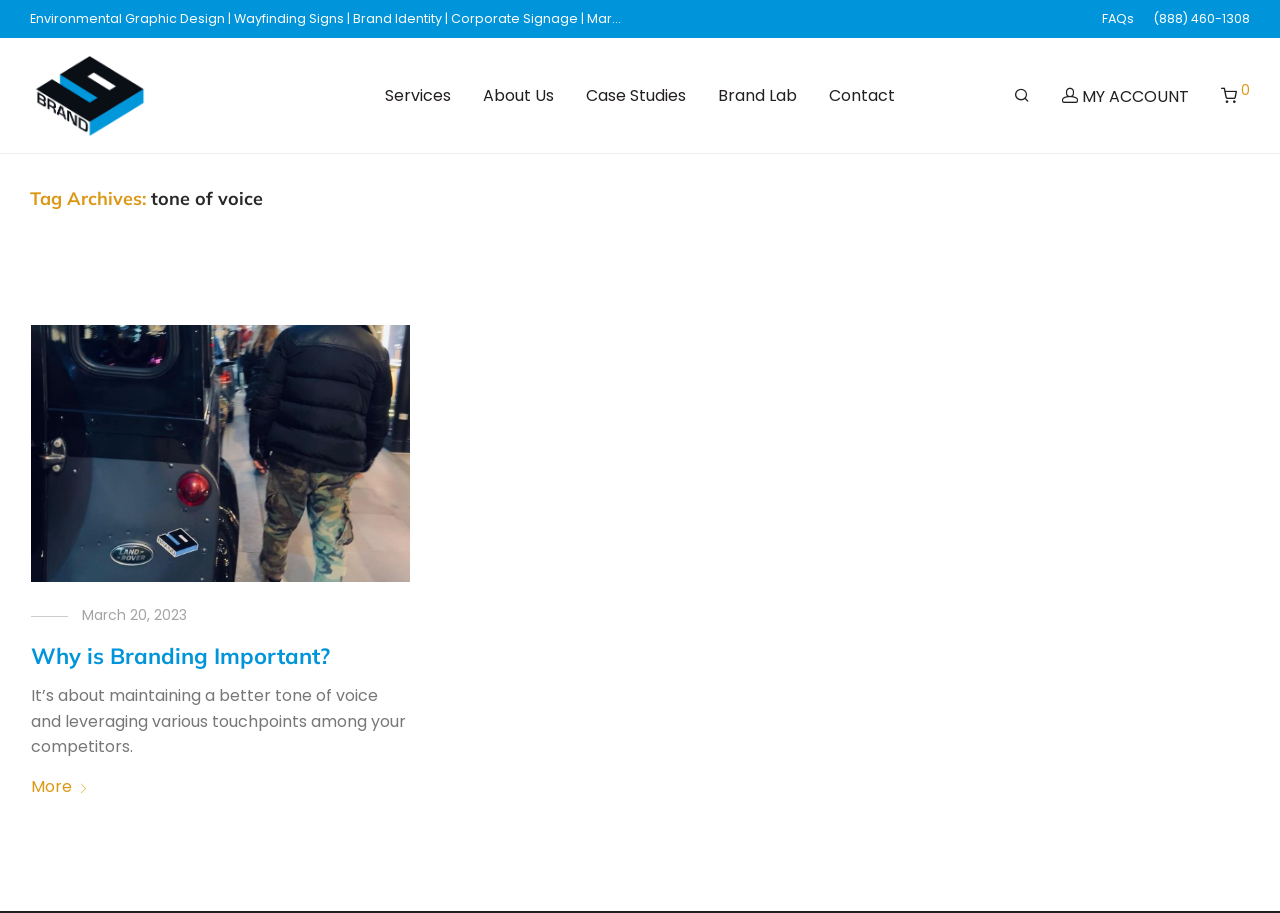Extract the primary heading text from the webpage.

Tag Archives: tone of voice